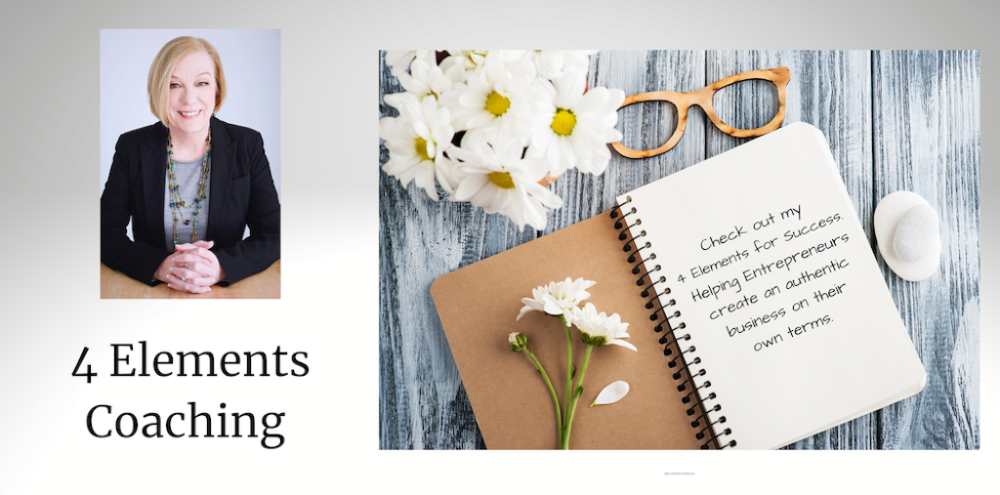Provide a one-word or short-phrase response to the question:
What is written on the spiral-bound notebook?

4 Elements for Success